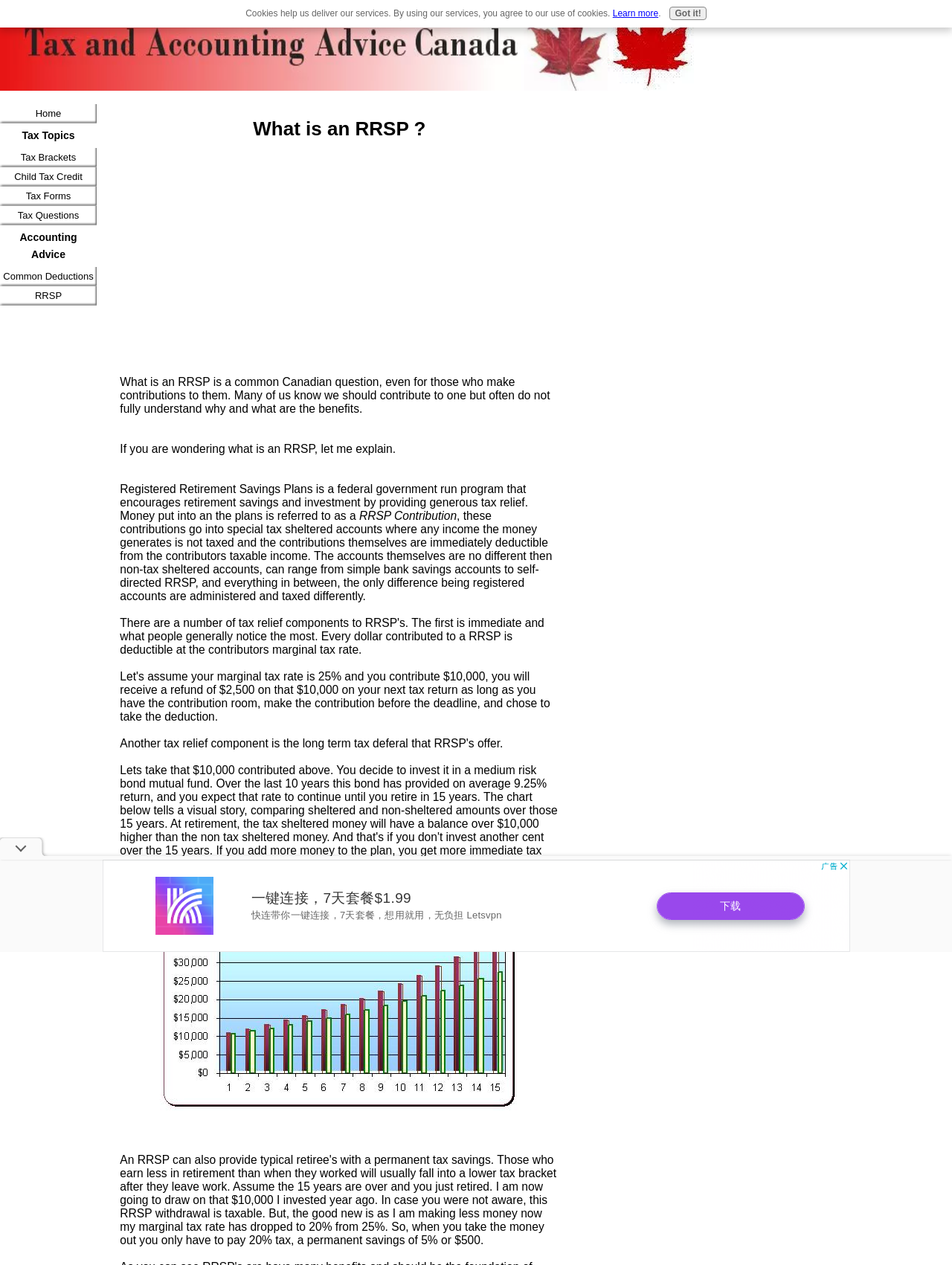What is shown in the image below the heading 'What is an RRSP?'?
Based on the image, give a concise answer in the form of a single word or short phrase.

RRSP tax free compounding